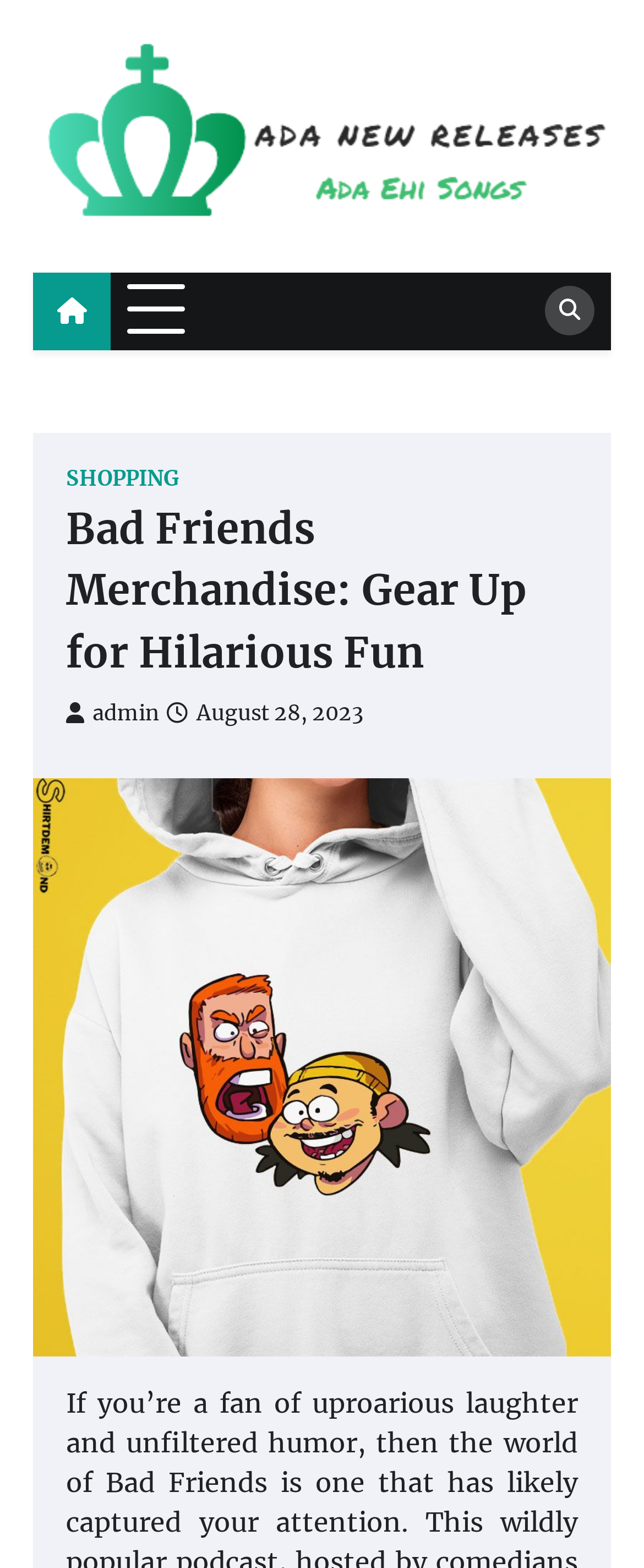Identify the bounding box for the UI element described as: "title="Search"". The coordinates should be four float numbers between 0 and 1, i.e., [left, top, right, bottom].

[0.846, 0.183, 0.923, 0.214]